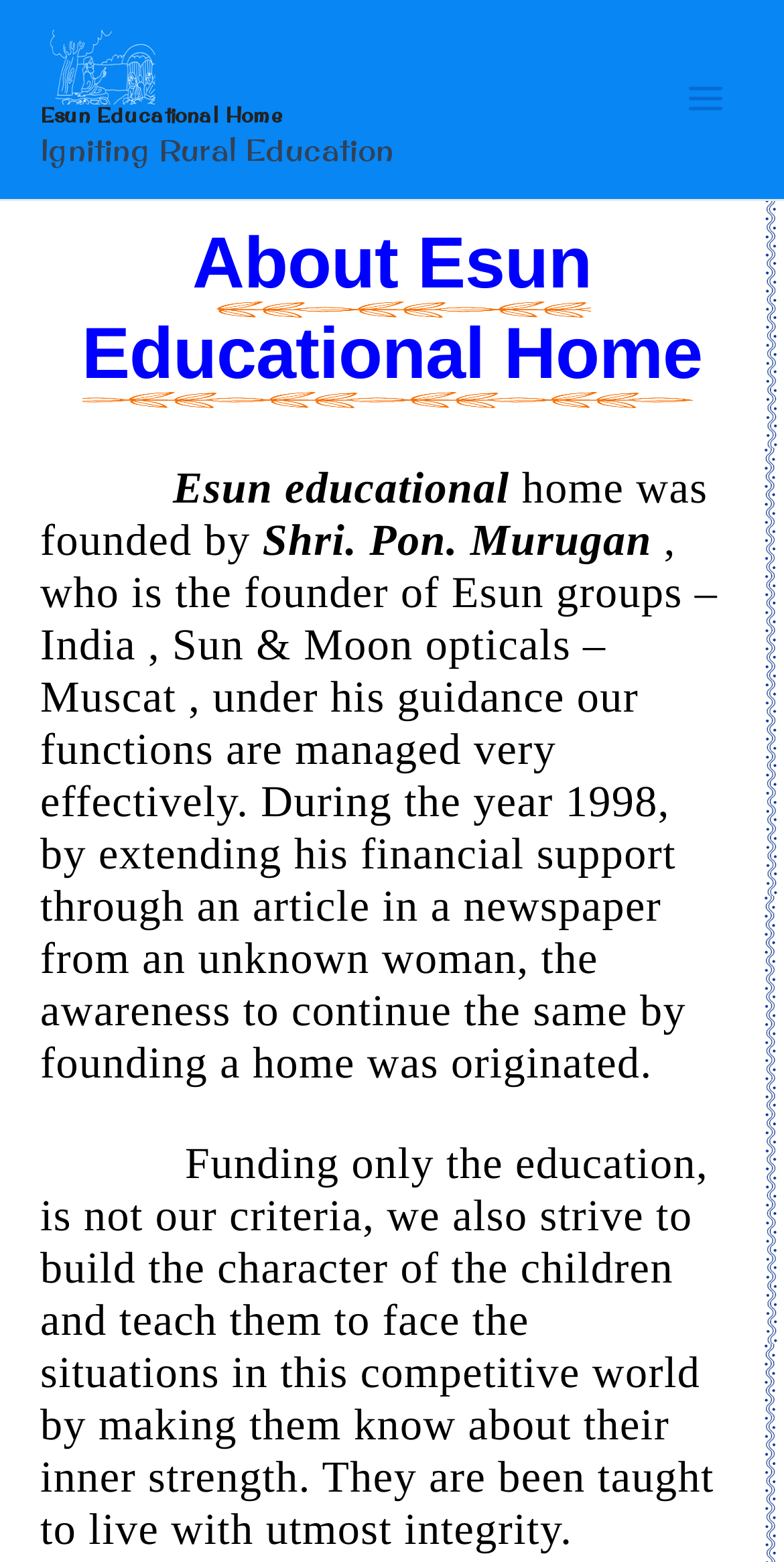Determine the bounding box coordinates (top-left x, top-left y, bottom-right x, bottom-right y) of the UI element described in the following text: Main Menu

[0.851, 0.039, 0.949, 0.088]